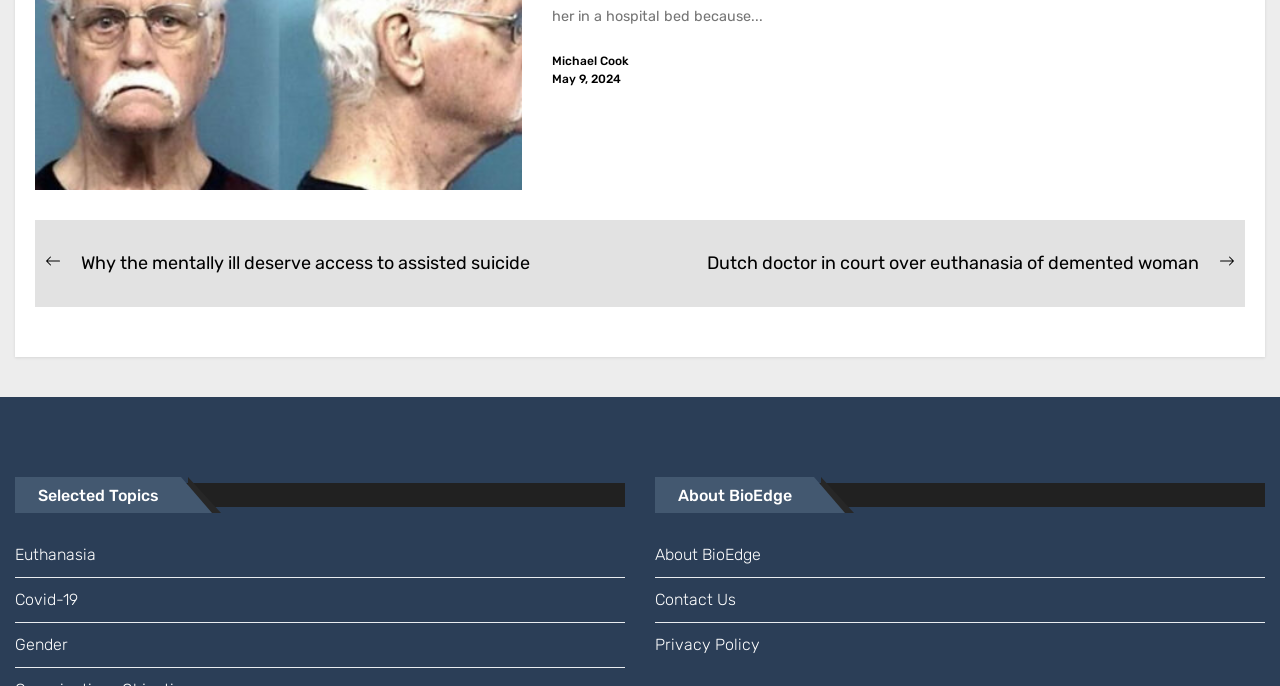What is the author of the current post?
Answer the question in a detailed and comprehensive manner.

The author of the current post can be determined by looking at the link element with the text 'Michael Cook' at the top of the page, which suggests that Michael Cook is the author of the post.